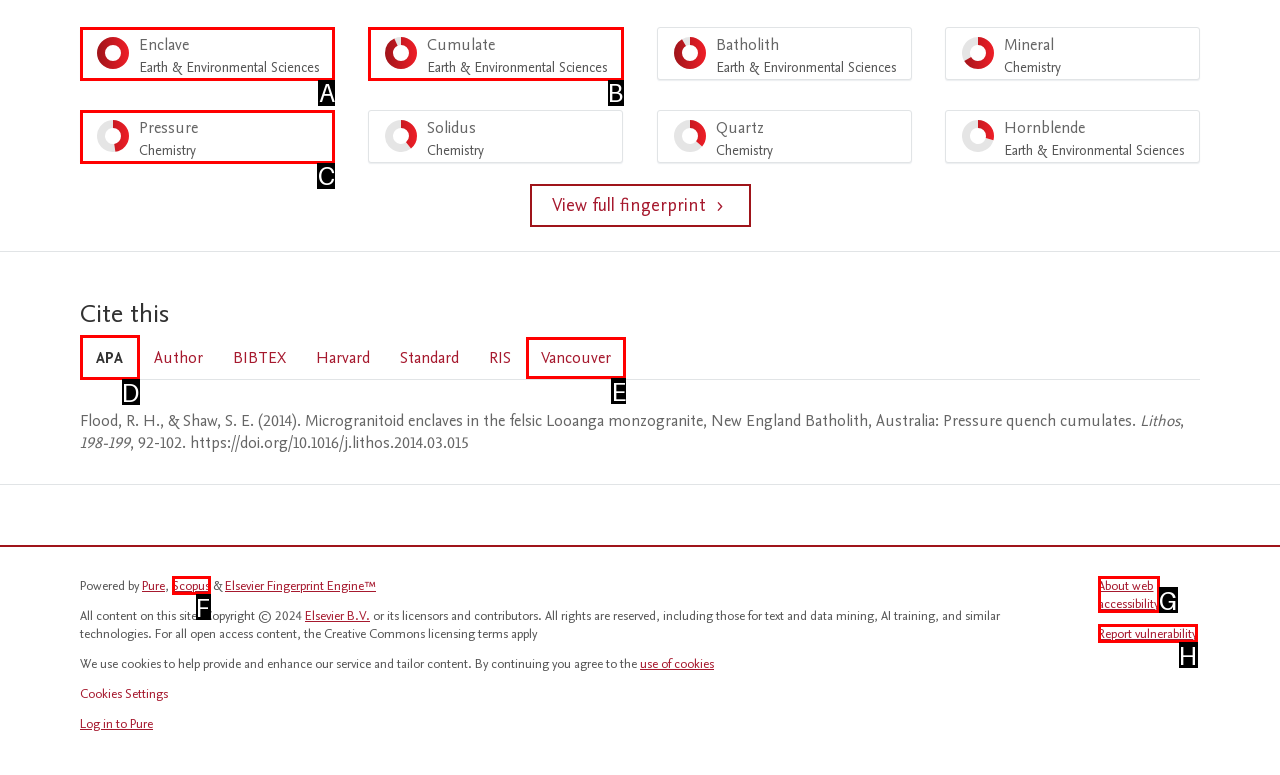For the given instruction: View content in Vancouver style, determine which boxed UI element should be clicked. Answer with the letter of the corresponding option directly.

E